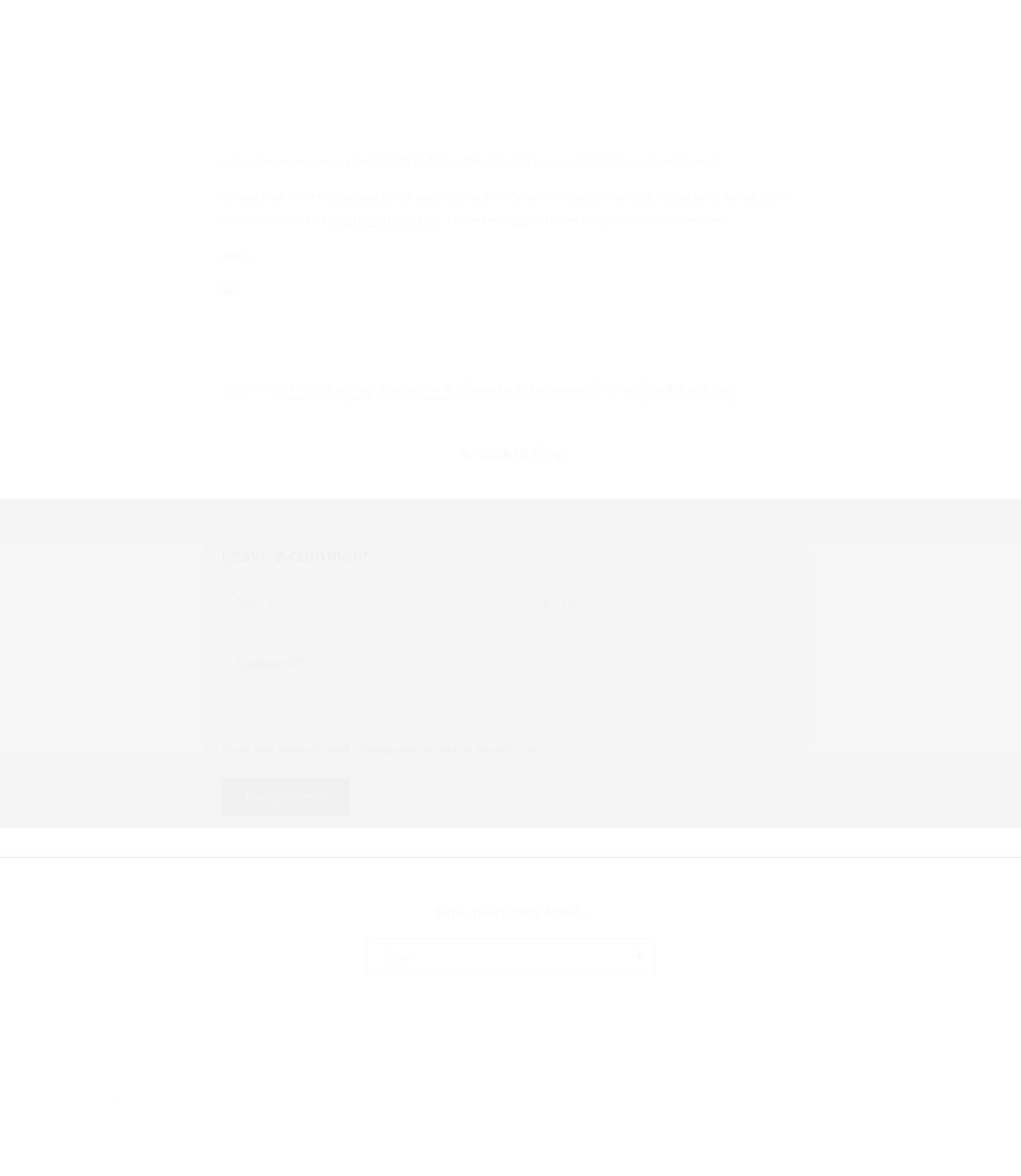Could you indicate the bounding box coordinates of the region to click in order to complete this instruction: "Click on the 'Post comment' button".

[0.216, 0.662, 0.342, 0.694]